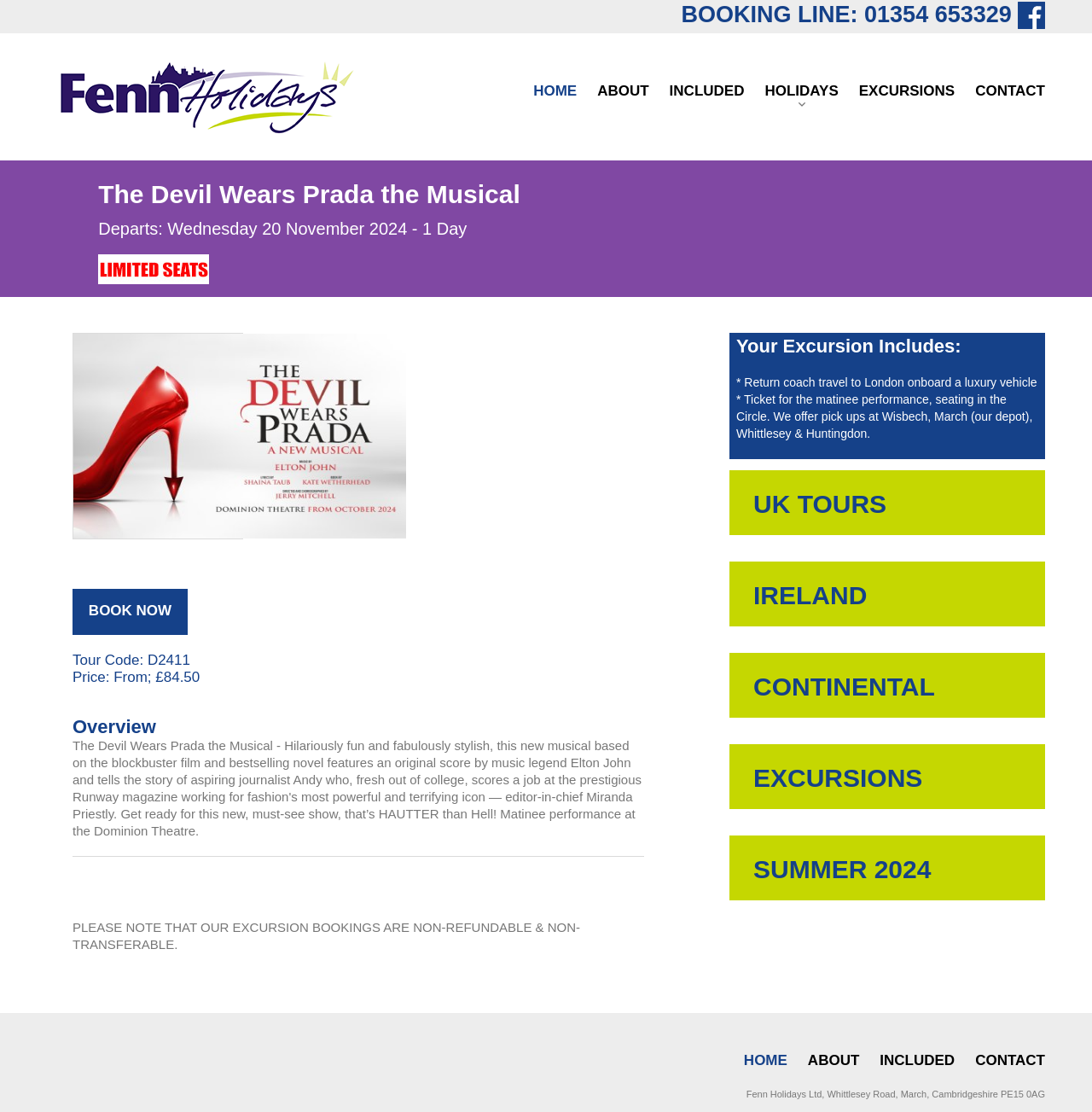Please indicate the bounding box coordinates for the clickable area to complete the following task: "Check EXCURSIONS". The coordinates should be specified as four float numbers between 0 and 1, i.e., [left, top, right, bottom].

[0.787, 0.069, 0.874, 0.094]